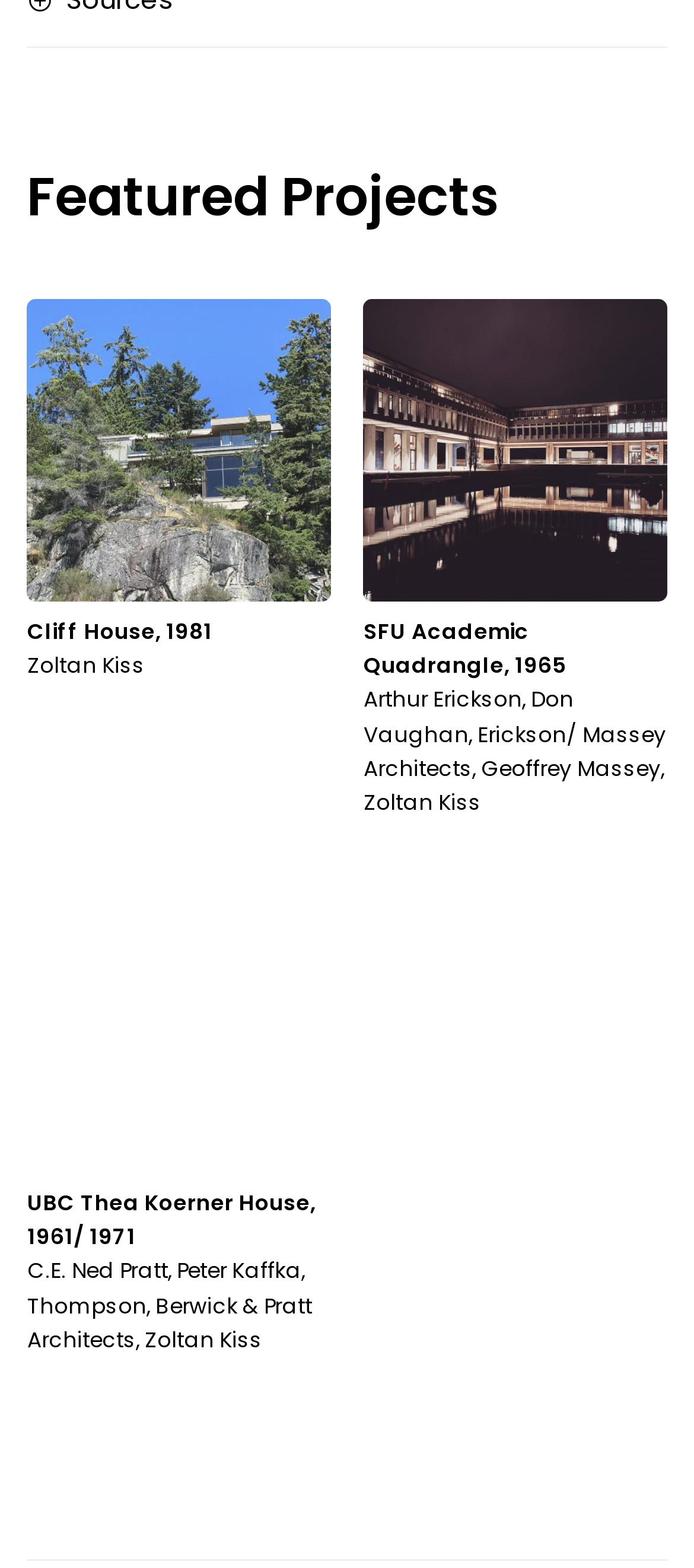Identify and provide the bounding box coordinates of the UI element described: "Thompson, Berwick & Pratt Architects". The coordinates should be formatted as [left, top, right, bottom], with each number being a float between 0 and 1.

[0.04, 0.823, 0.45, 0.864]